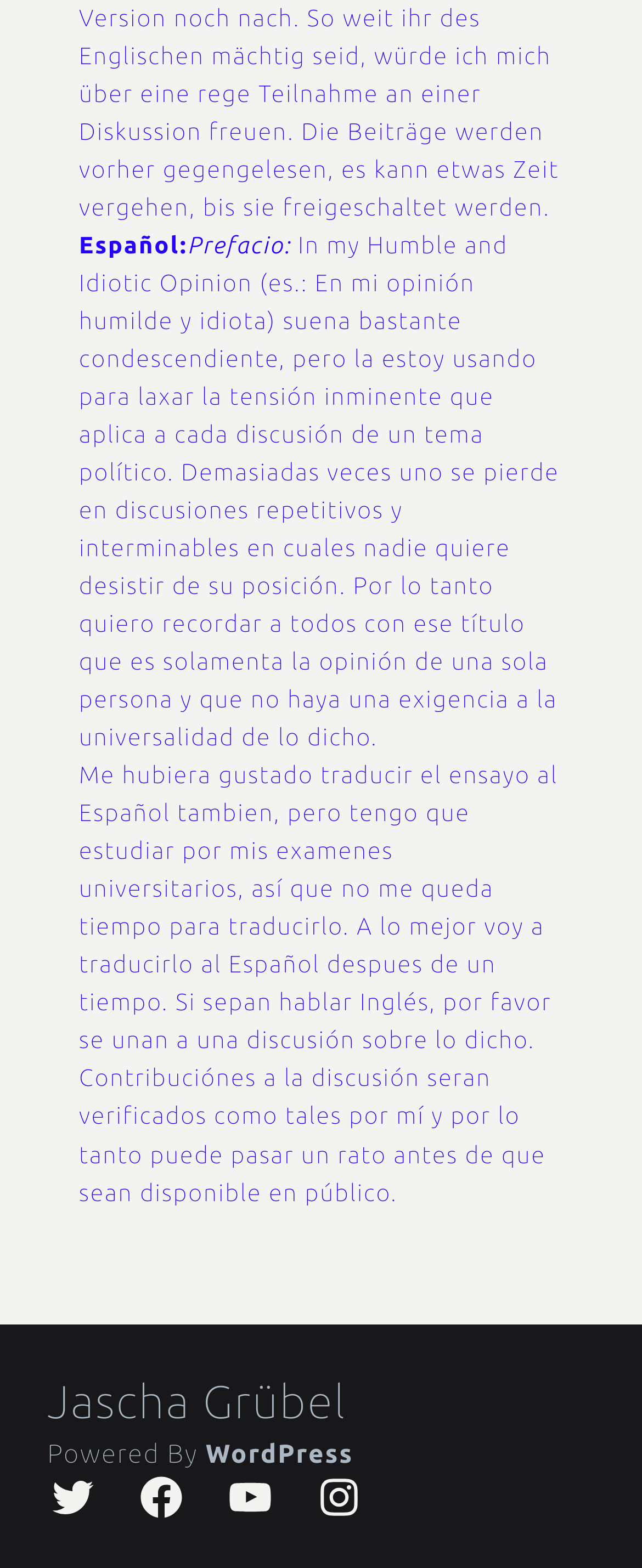Please determine the bounding box of the UI element that matches this description: Perrett Laver Sports England Toolkit. The coordinates should be given as (top-left x, top-left y, bottom-right x, bottom-right y), with all values between 0 and 1.

None